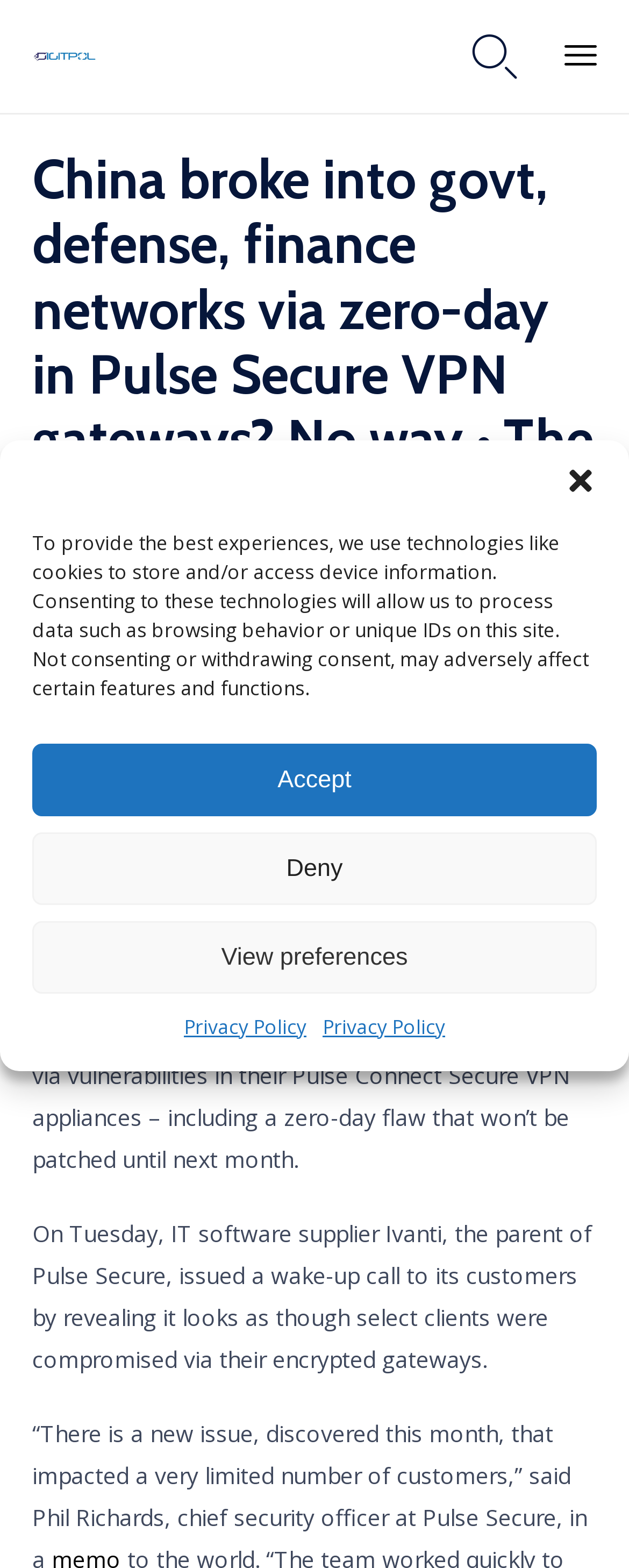Create a detailed summary of all the visual and textual information on the webpage.

The webpage appears to be a news article from The Register, a technology news website. At the top of the page, there is a dialog box for managing cookie consent, which can be closed by clicking the "Close dialog" button. Below the dialog box, there is a heading that displays the title of the article, "China broke into govt, defense, finance networks via zero-day in Pulse Secure VPN gateways? No way • The Register". 

To the left of the heading, there is a link to "DIGITPOL" and an image of the same name. On the right side of the heading, there is a button with an icon. Below the heading, there is a link to "Skip to content". 

The article's main content is divided into sections. The first section displays the date "April 21, 2021" and a category label "Cybersecurity". The main text of the article is presented in two paragraphs, describing how dozens of defense companies, government agencies, and financial organizations have been compromised by China via vulnerabilities in their Pulse Connect Secure VPN appliances. The article also mentions that IT software supplier Ivanti has issued a warning to its customers about the compromise.